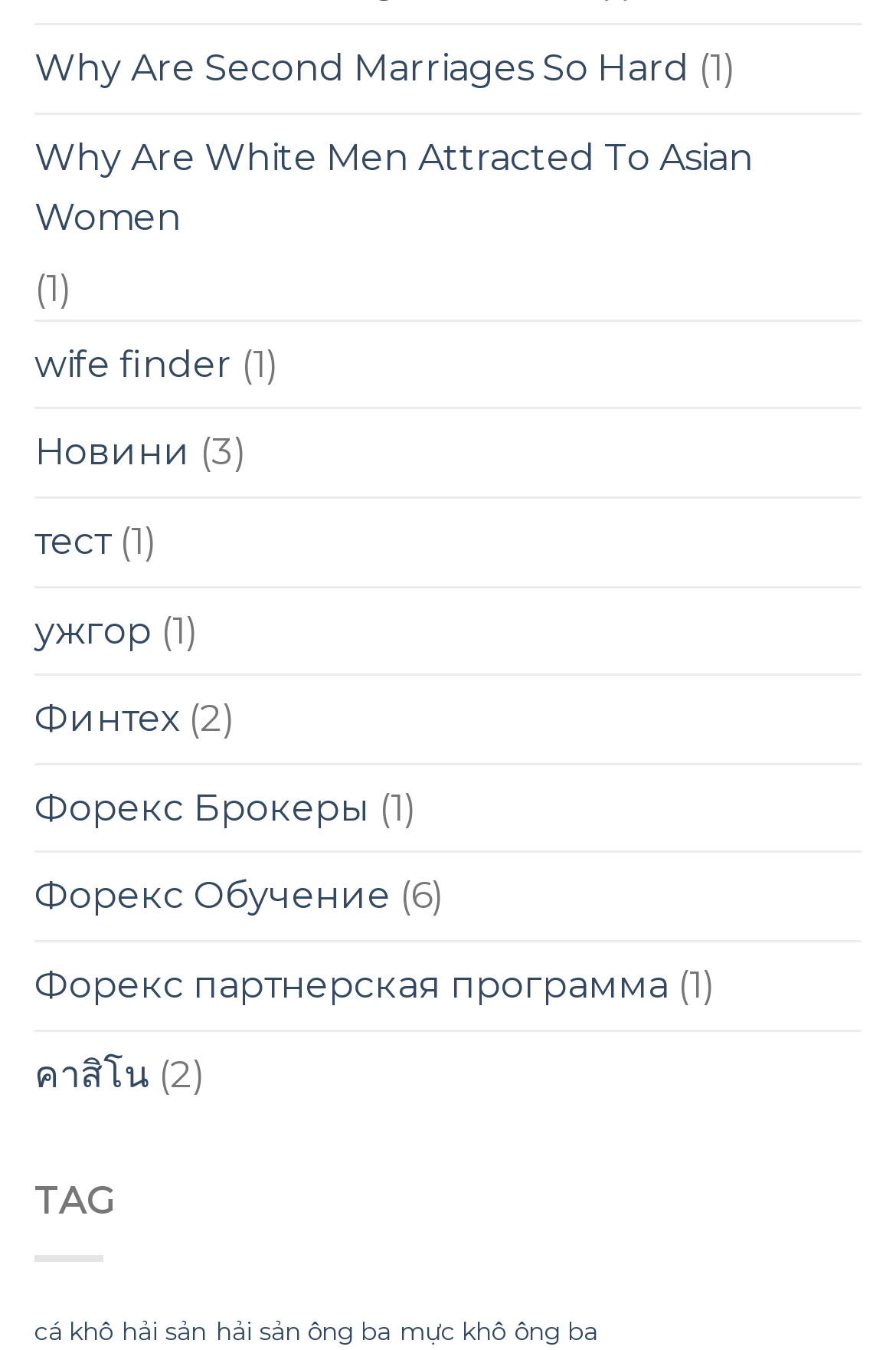Provide your answer in a single word or phrase: 
What is the text next to the link 'wife finder'?

(1)